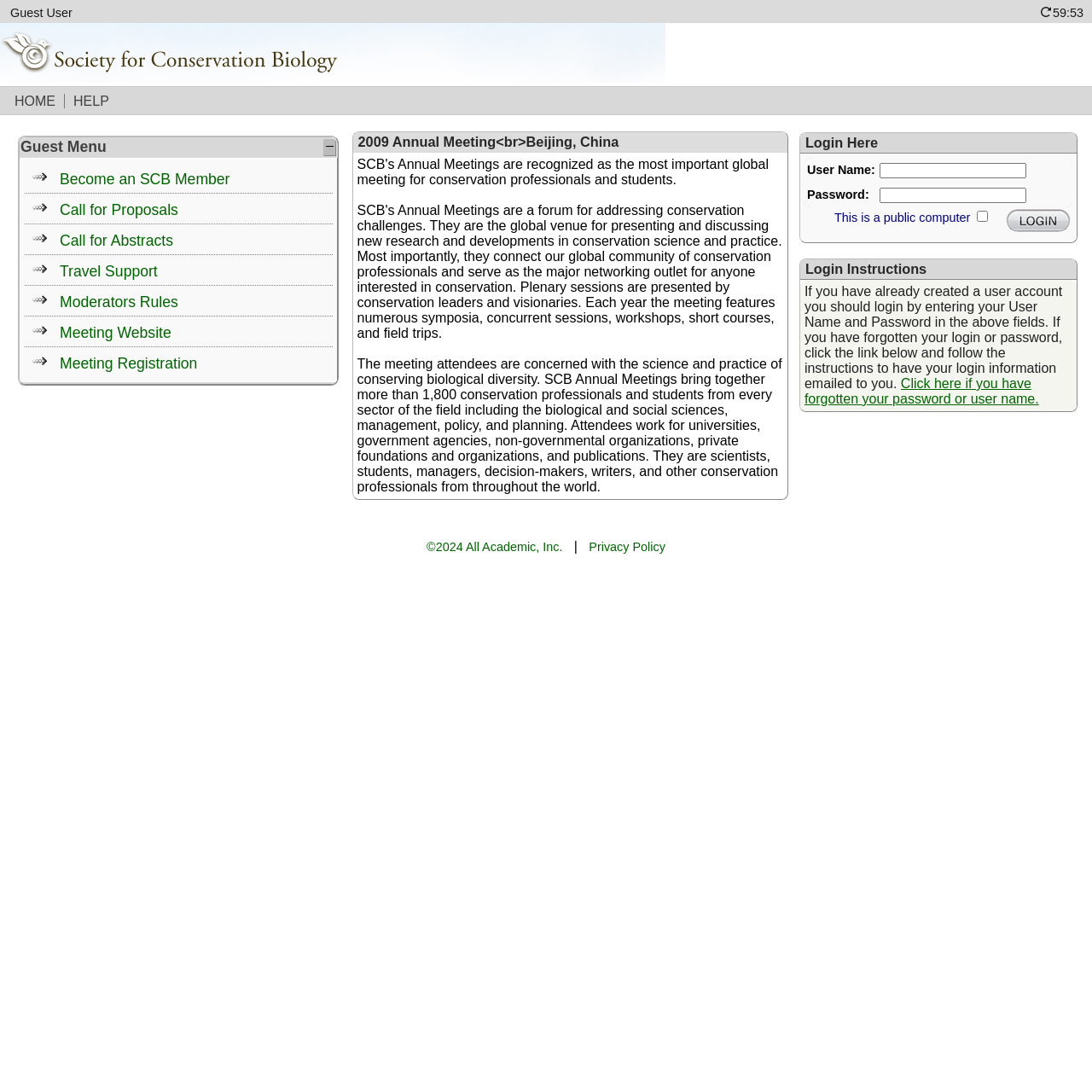Identify the bounding box coordinates for the region of the element that should be clicked to carry out the instruction: "Click on HELP". The bounding box coordinates should be four float numbers between 0 and 1, i.e., [left, top, right, bottom].

[0.059, 0.086, 0.108, 0.099]